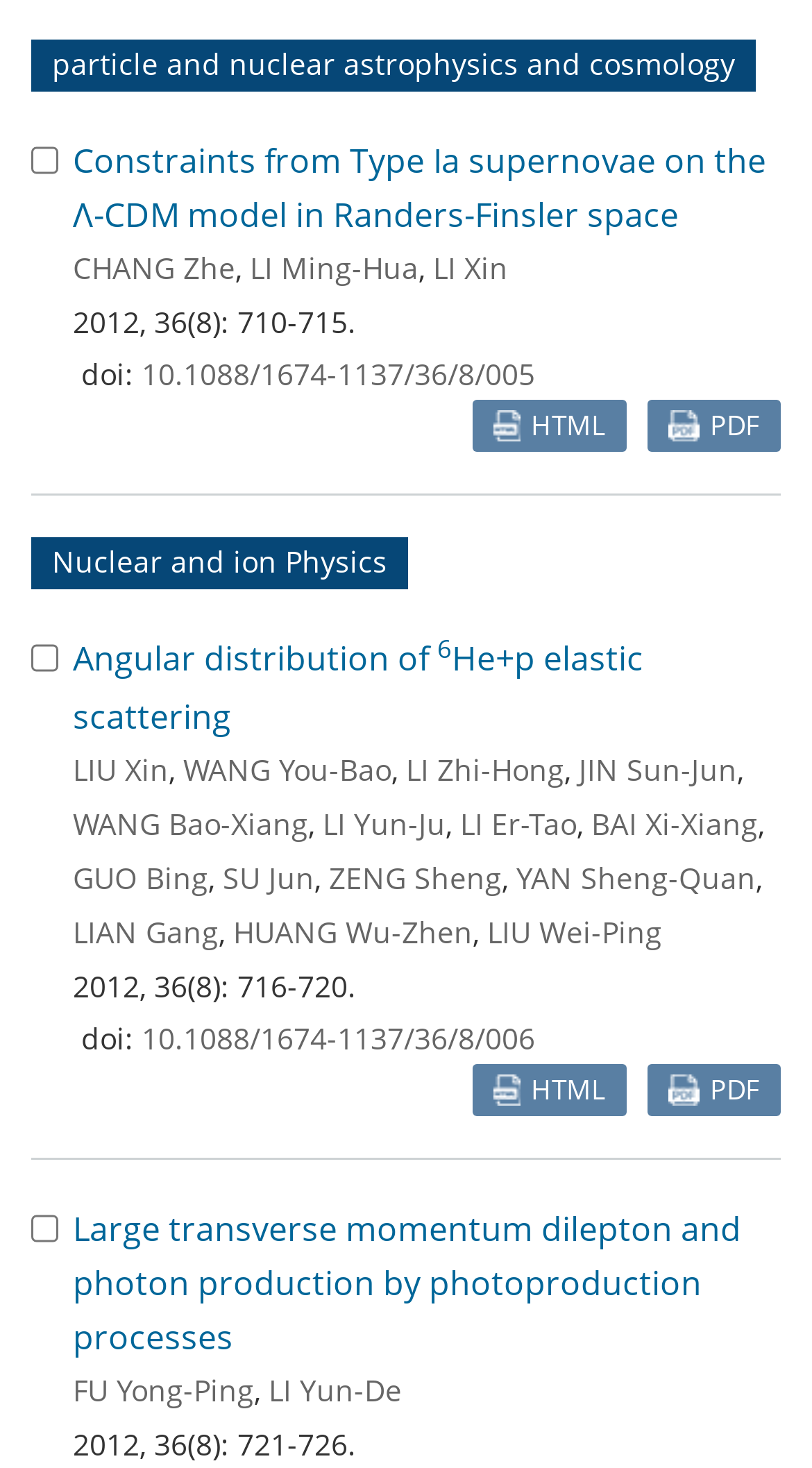Provide the bounding box coordinates for the area that should be clicked to complete the instruction: "Access the HTML version of the article".

[0.582, 0.272, 0.772, 0.308]